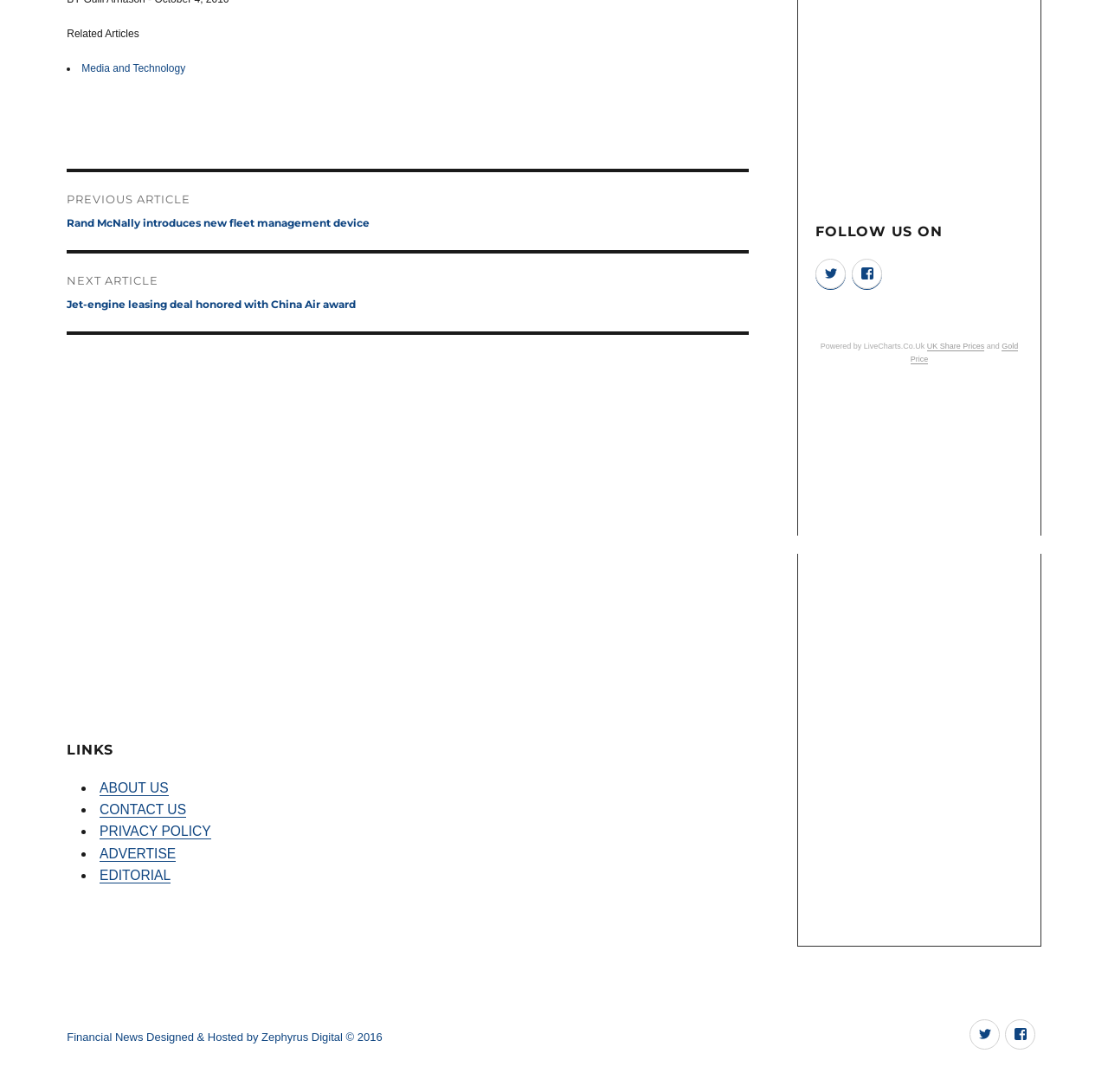From the webpage screenshot, identify the region described by Facebook. Provide the bounding box coordinates as (top-left x, top-left y, bottom-right x, bottom-right y), with each value being a floating point number between 0 and 1.

[0.769, 0.237, 0.796, 0.265]